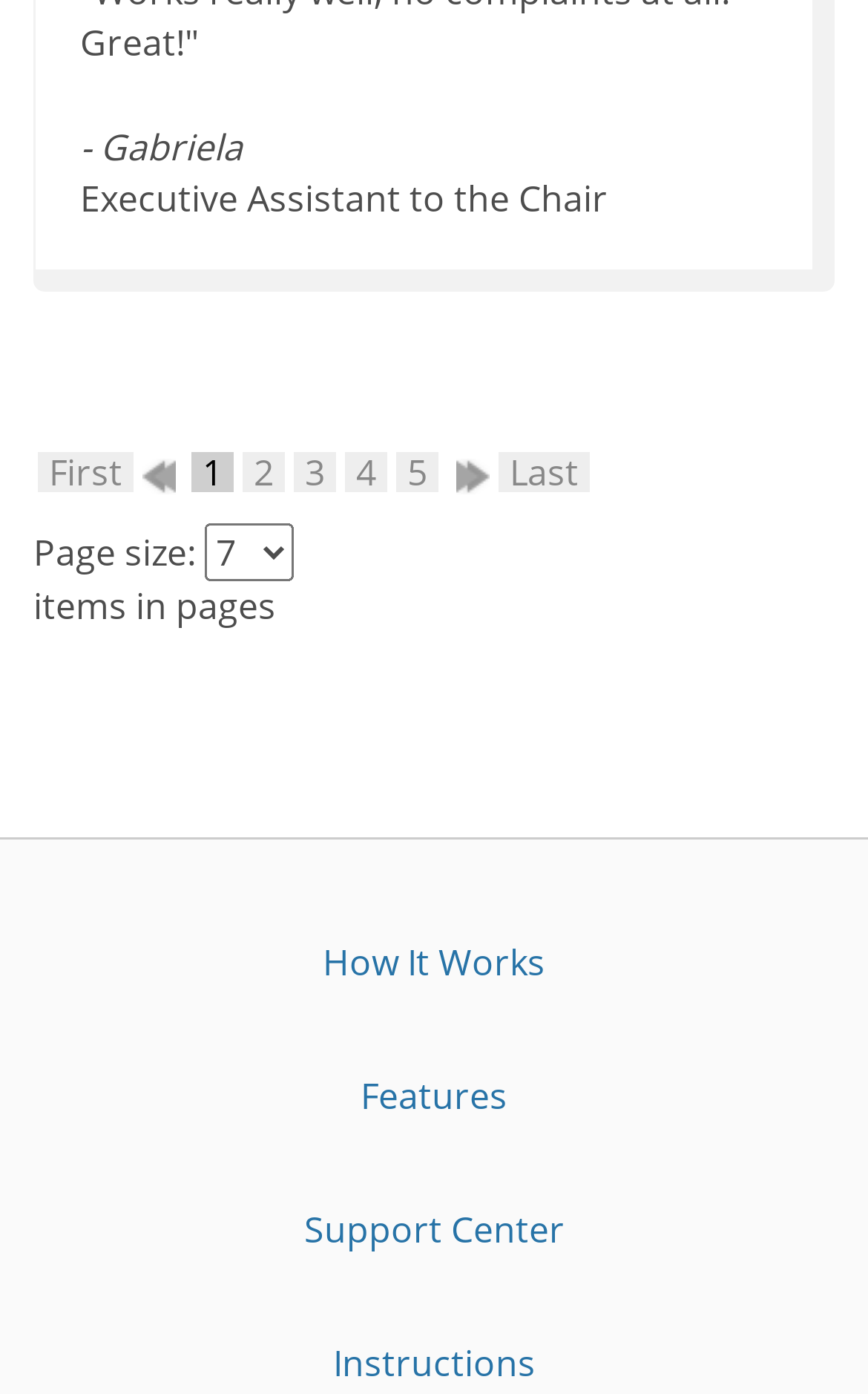Respond to the question below with a concise word or phrase:
What is the purpose of the 'How It Works' link?

To explain how it works